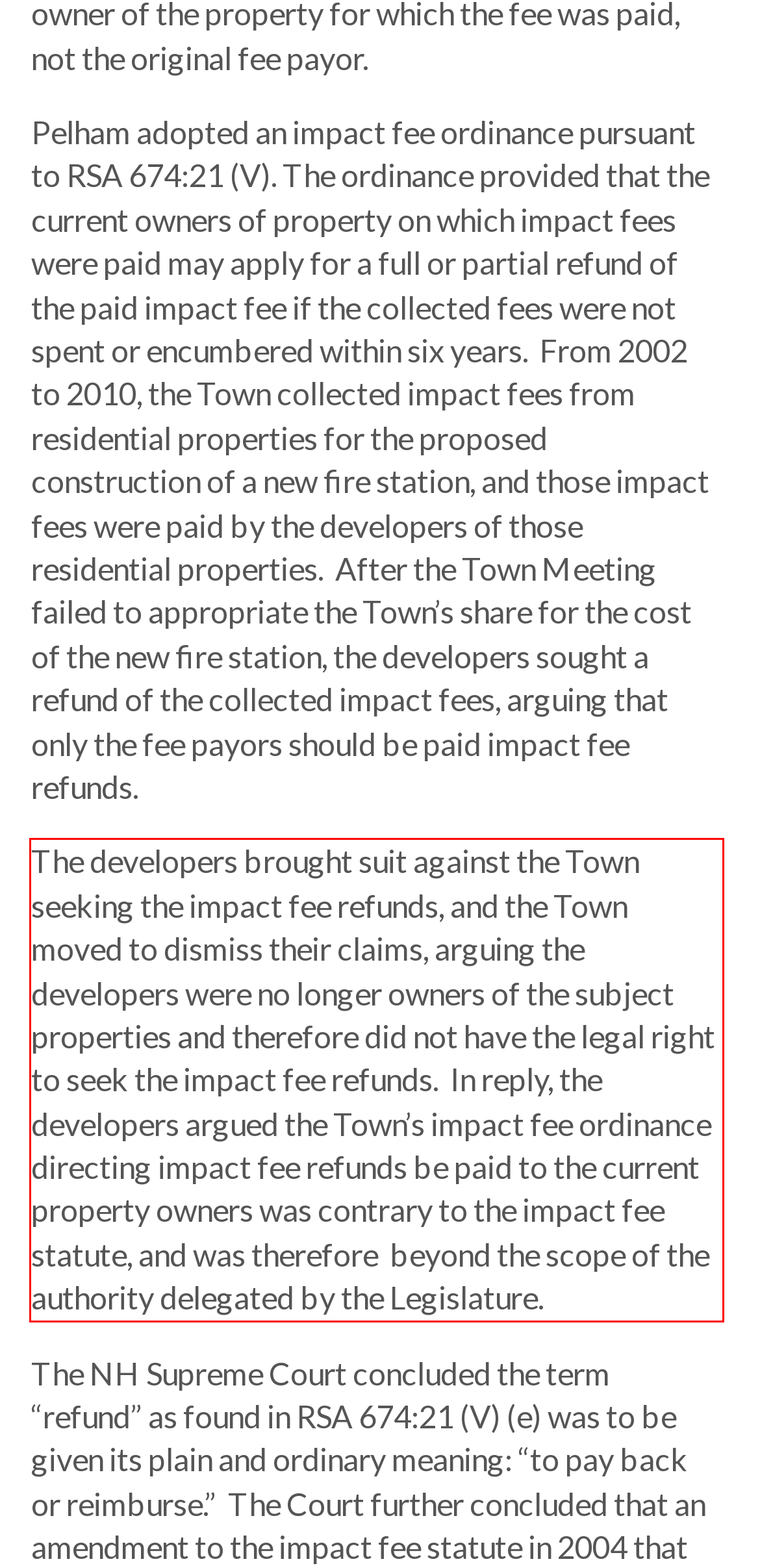There is a UI element on the webpage screenshot marked by a red bounding box. Extract and generate the text content from within this red box.

The developers brought suit against the Town seeking the impact fee refunds, and the Town moved to dismiss their claims, arguing the developers were no longer owners of the subject properties and therefore did not have the legal right to seek the impact fee refunds. In reply, the developers argued the Town’s impact fee ordinance directing impact fee refunds be paid to the current property owners was contrary to the impact fee statute, and was therefore beyond the scope of the authority delegated by the Legislature.